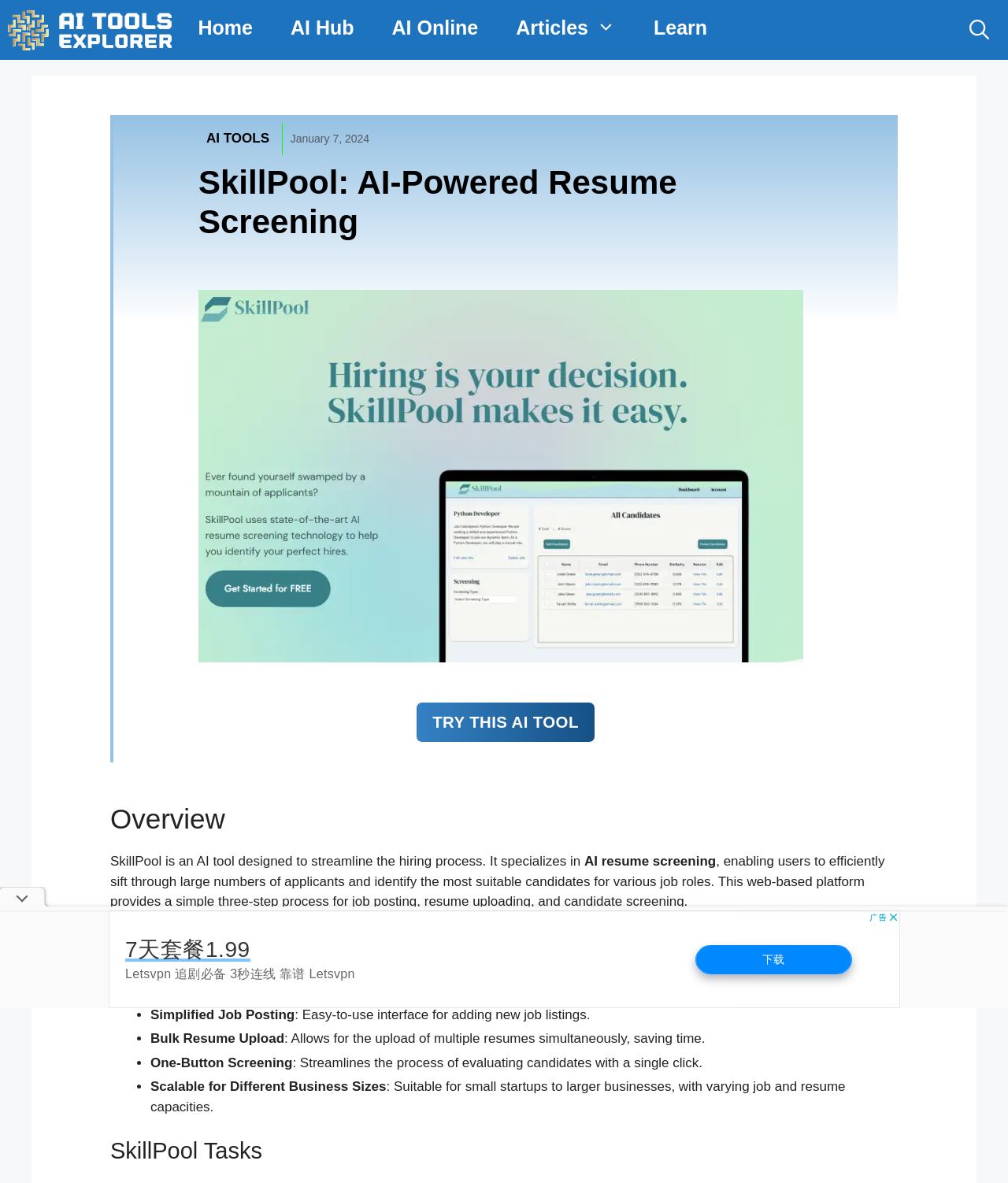Can you specify the bounding box coordinates of the area that needs to be clicked to fulfill the following instruction: "Open search"?

[0.943, 0.002, 1.0, 0.049]